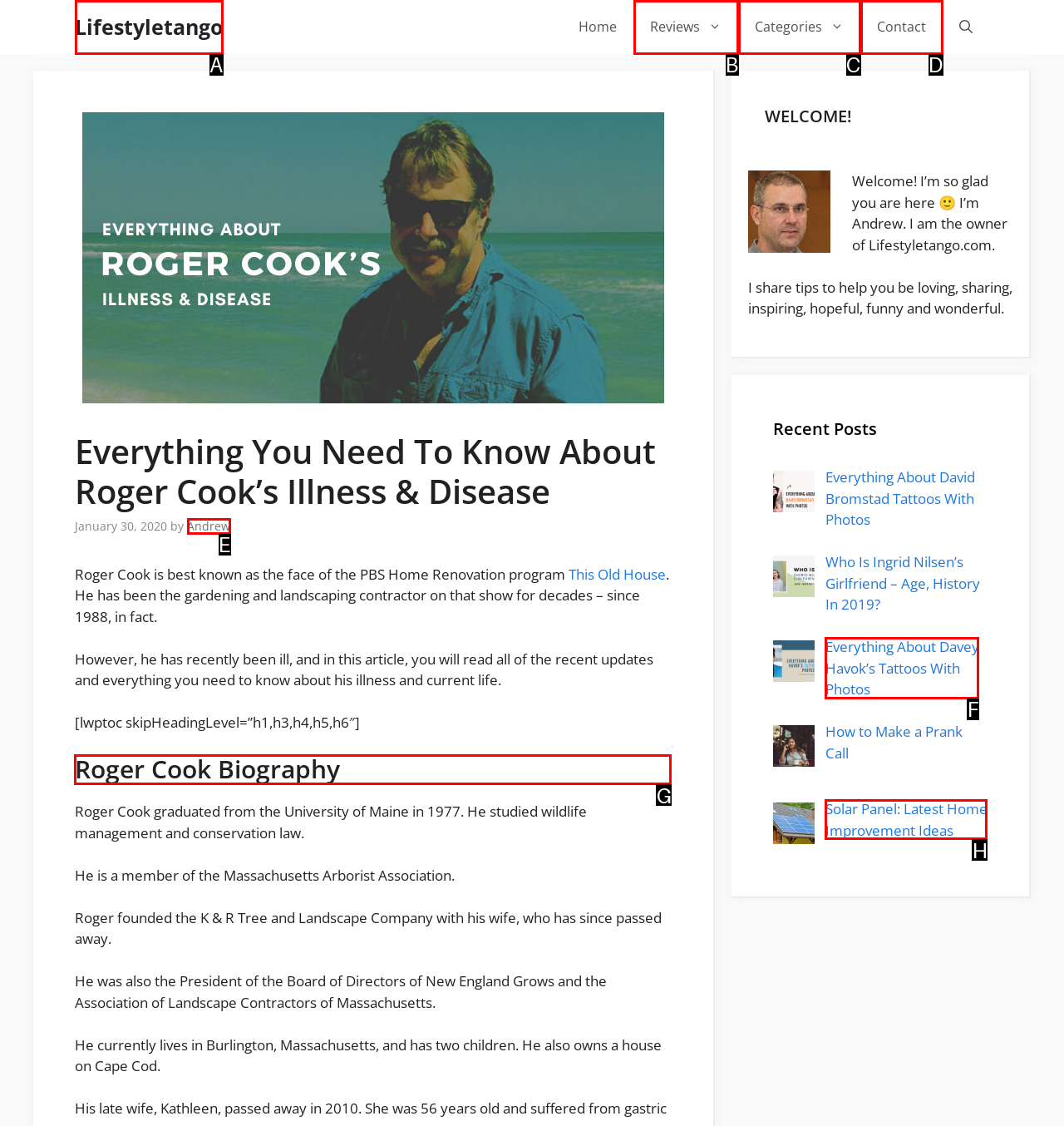Determine the letter of the UI element that will complete the task: Read more about Roger Cook's biography
Reply with the corresponding letter.

G